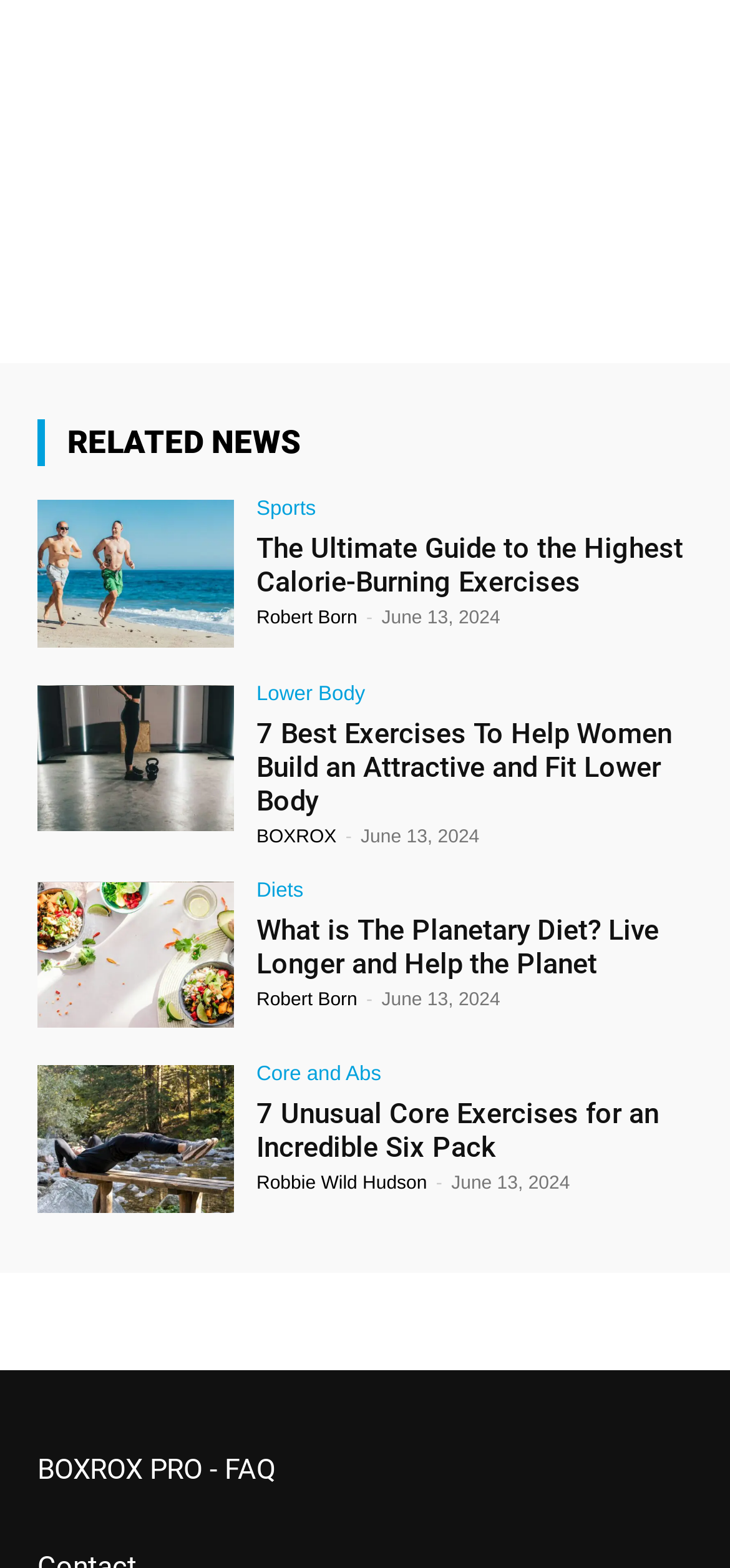Identify the bounding box of the UI component described as: "Robert Born".

[0.351, 0.631, 0.49, 0.644]